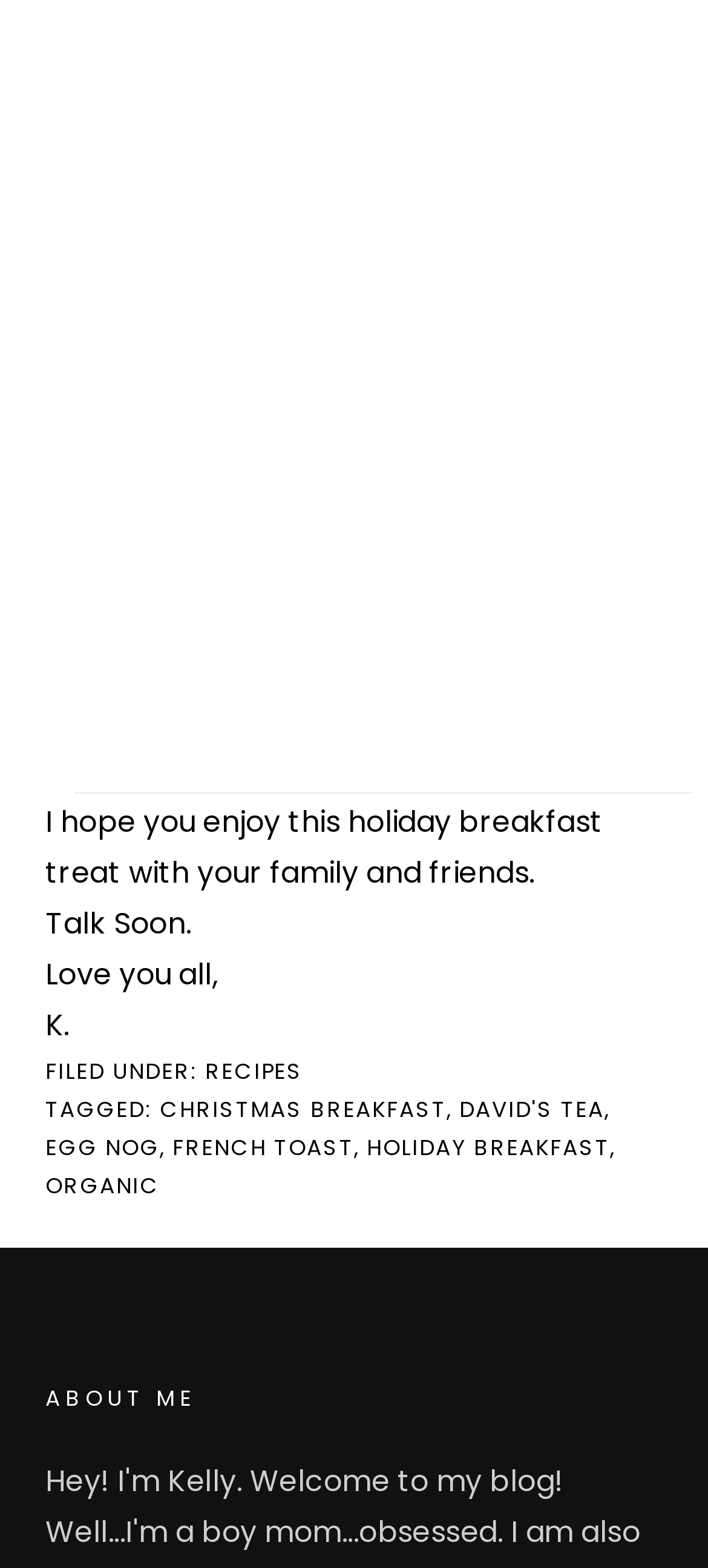What is the topic of the webpage?
Please give a detailed and thorough answer to the question, covering all relevant points.

Although the meta description is empty, the content of the webpage suggests that it is about a holiday breakfast recipe. The StaticText elements at the top section of the webpage mention 'holiday breakfast treat' and 'Christmas breakfast', indicating the topic of the webpage.